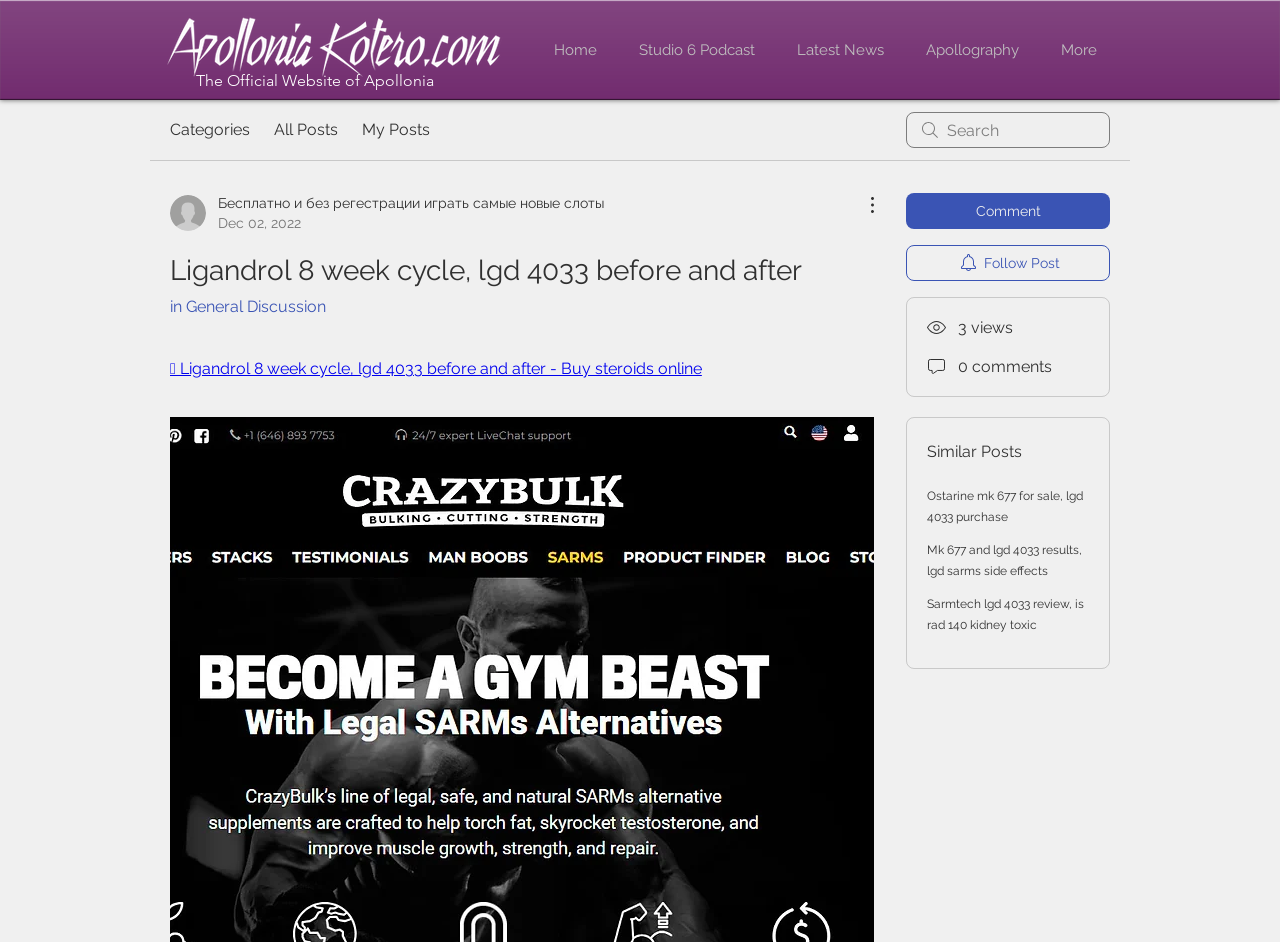Please find the bounding box for the UI component described as follows: "Latest News".

[0.606, 0.037, 0.707, 0.069]